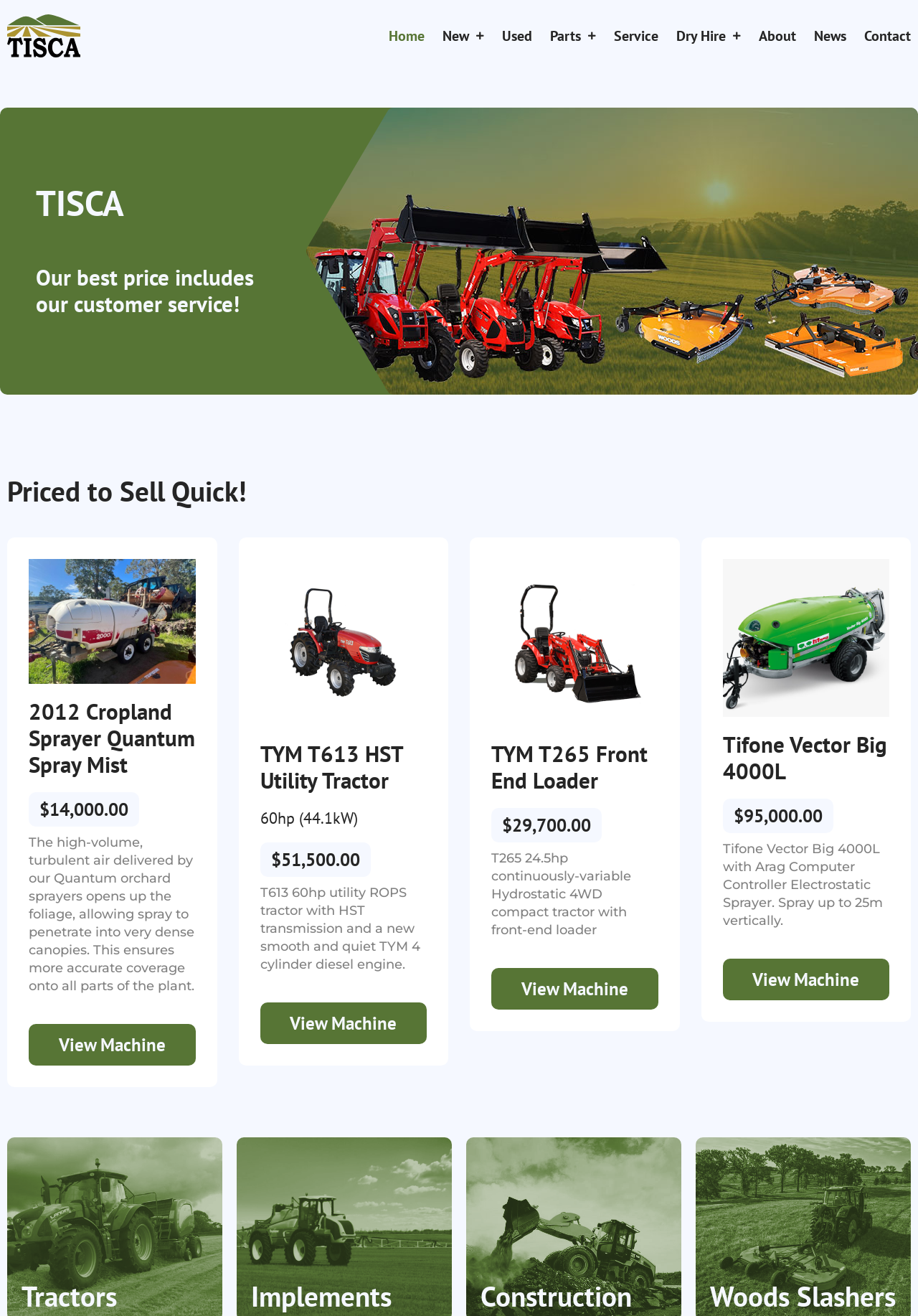Please provide a short answer using a single word or phrase for the question:
What is the price of the 2012 Cropland Sprayer Quantum Spray Mist?

$14,000.00